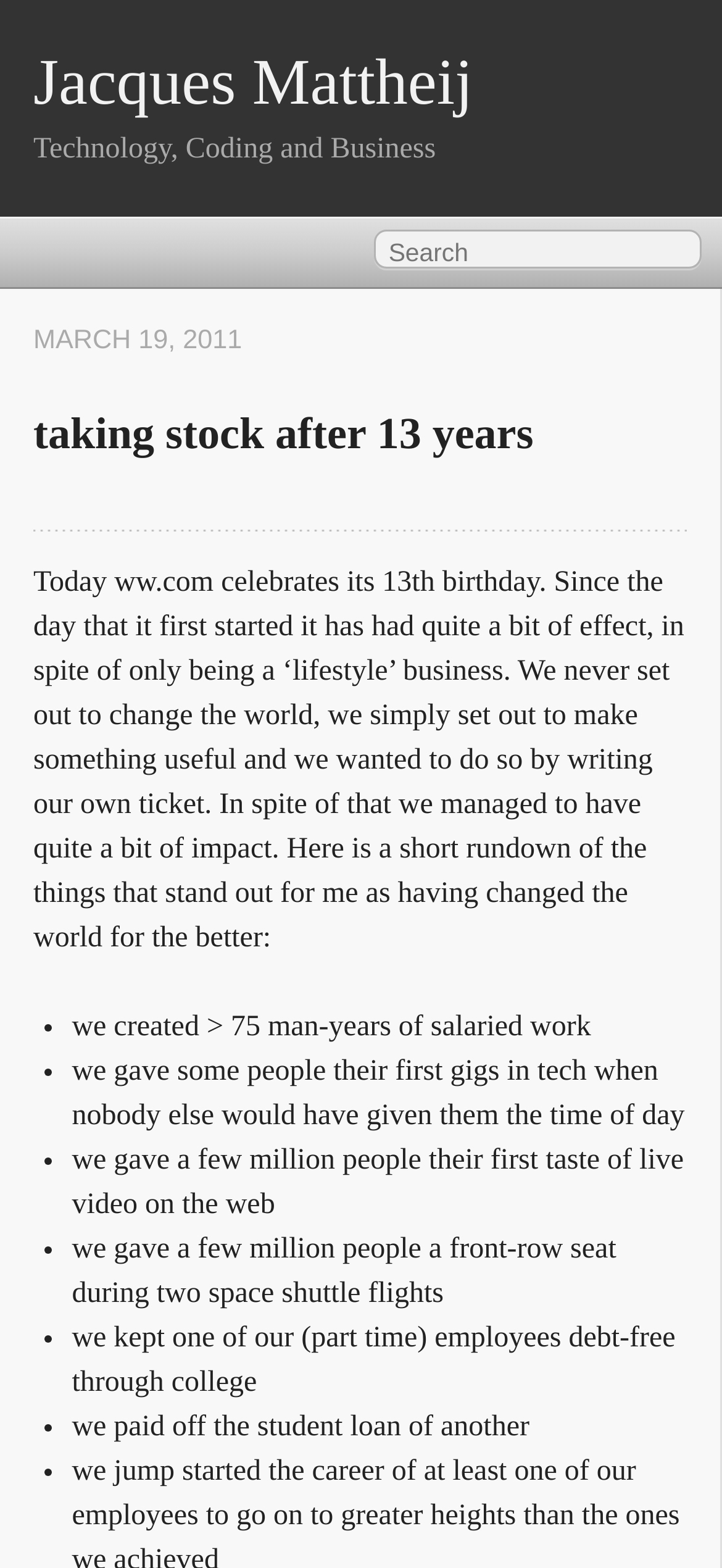Locate the UI element described by Jacques Mattheij and provide its bounding box coordinates. Use the format (top-left x, top-left y, bottom-right x, bottom-right y) with all values as floating point numbers between 0 and 1.

[0.046, 0.03, 0.655, 0.076]